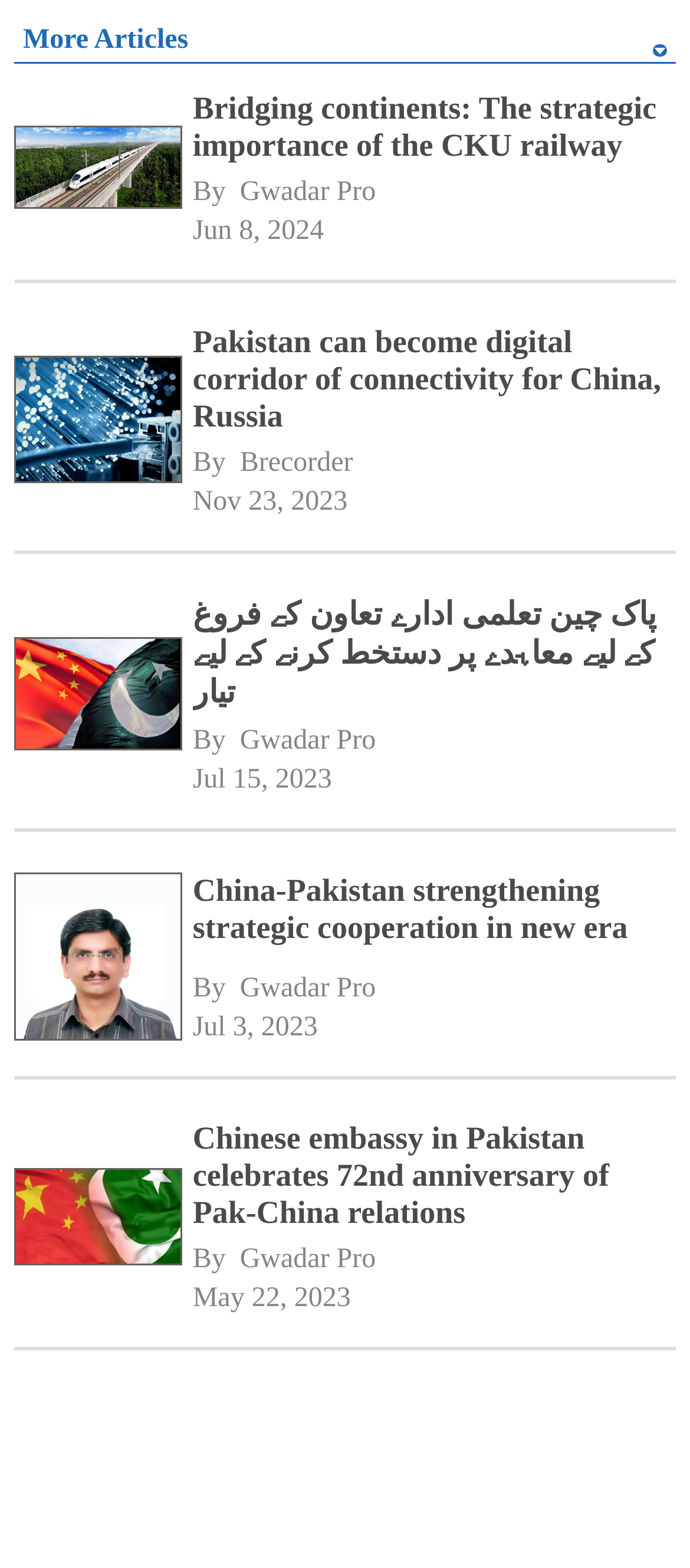What is the title of the first article?
Please provide a comprehensive answer to the question based on the webpage screenshot.

The first article's title can be found by looking at the heading element with the text 'Bridging continents: The strategic importance of the CKU railway' which is a child of the link element with ID 161. The title is 'Bridging continents'.